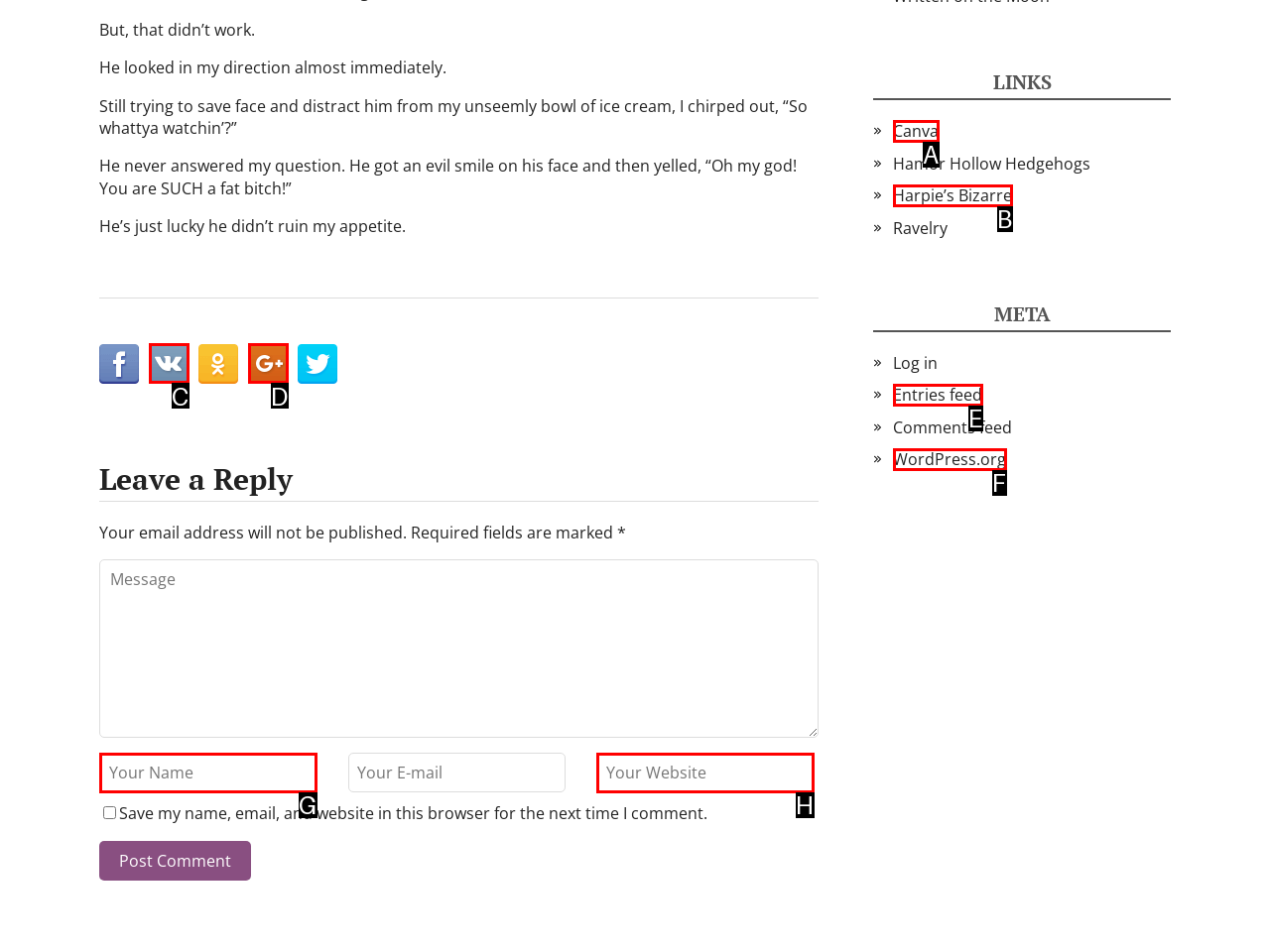Match the element description to one of the options: WordPress.org
Respond with the corresponding option's letter.

F